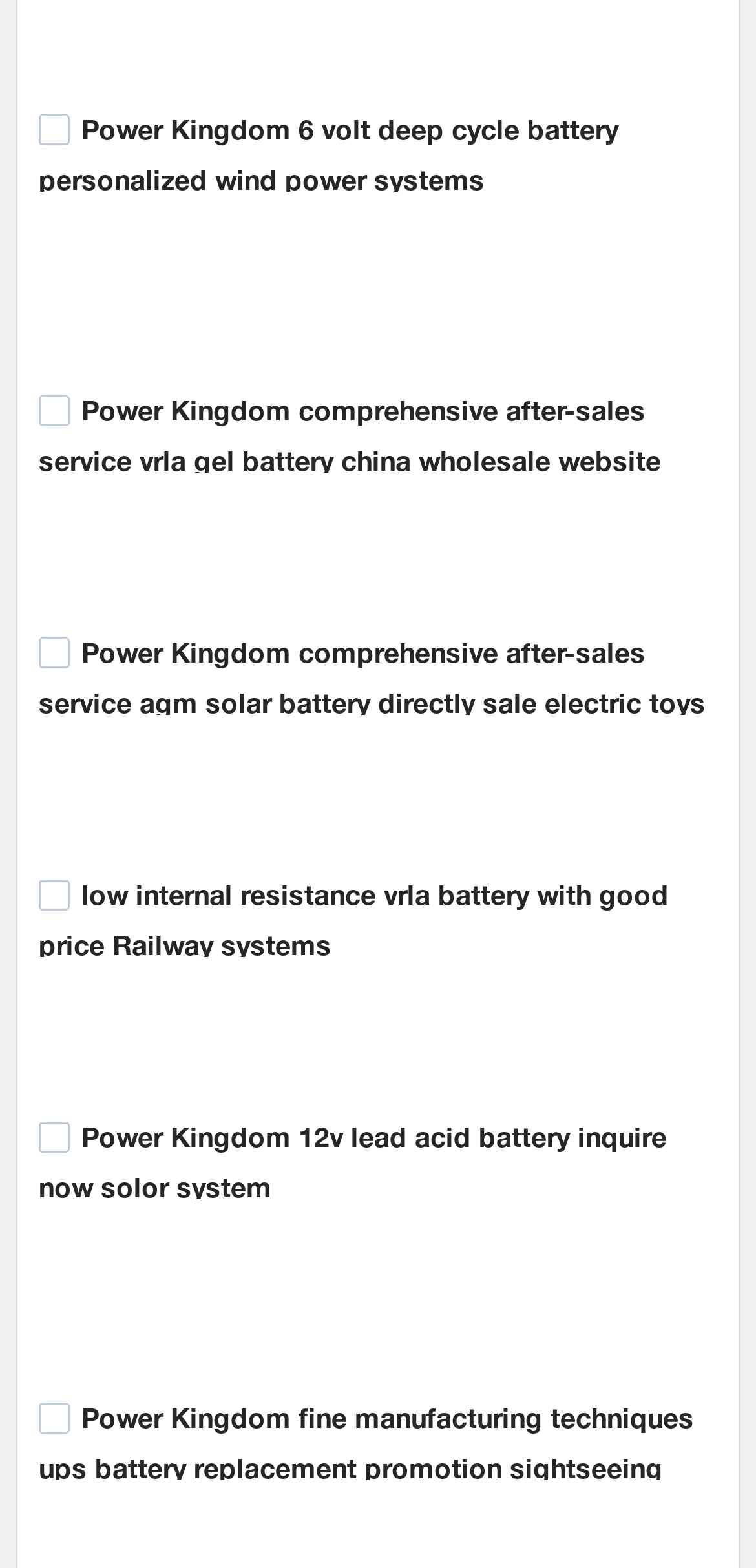Are the products listed in a specific order?
Using the image as a reference, deliver a detailed and thorough answer to the question.

I compared the y1 and y2 coordinates of each product's bounding box and found that they are not in a specific order, such as alphabetical or price-based. The products seem to be listed randomly.